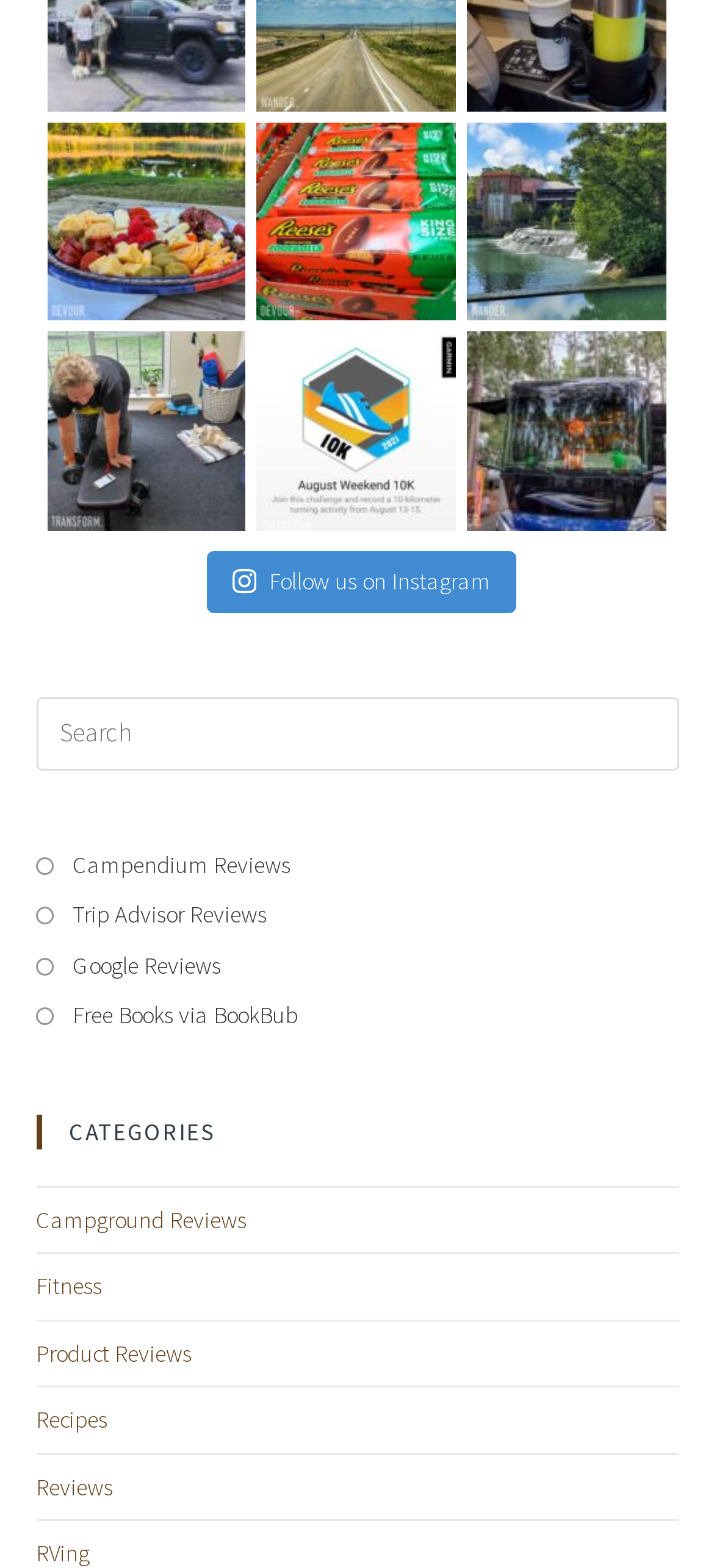What is the category of the link 'Campground Reviews'?
Please craft a detailed and exhaustive response to the question.

The link 'Campground Reviews' is categorized under 'CATEGORIES' section on the webpage, which suggests that it is a category of articles or reviews related to campgrounds.